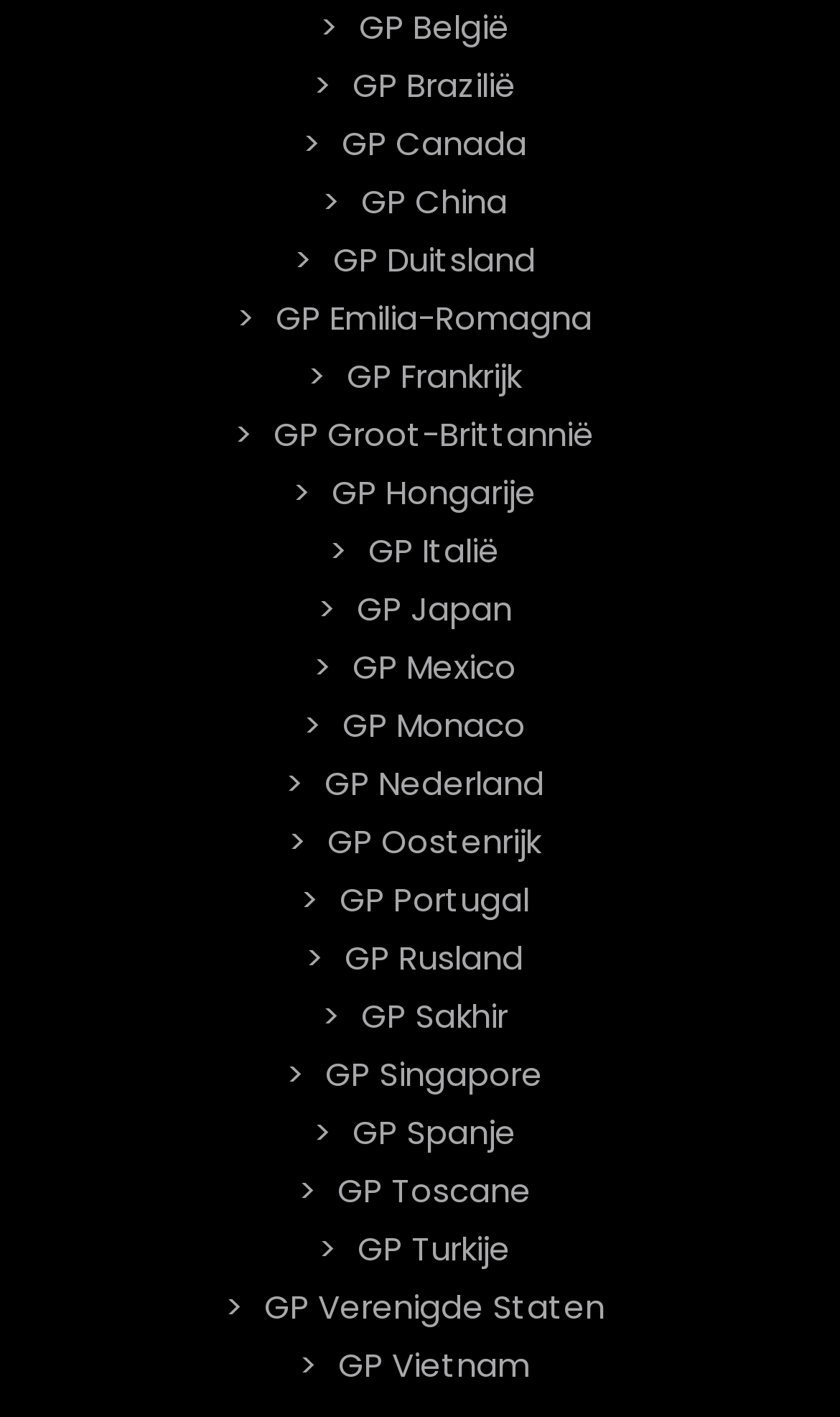Find the bounding box coordinates for the area that must be clicked to perform this action: "Explore GP Duitsland".

[0.383, 0.159, 0.65, 0.207]